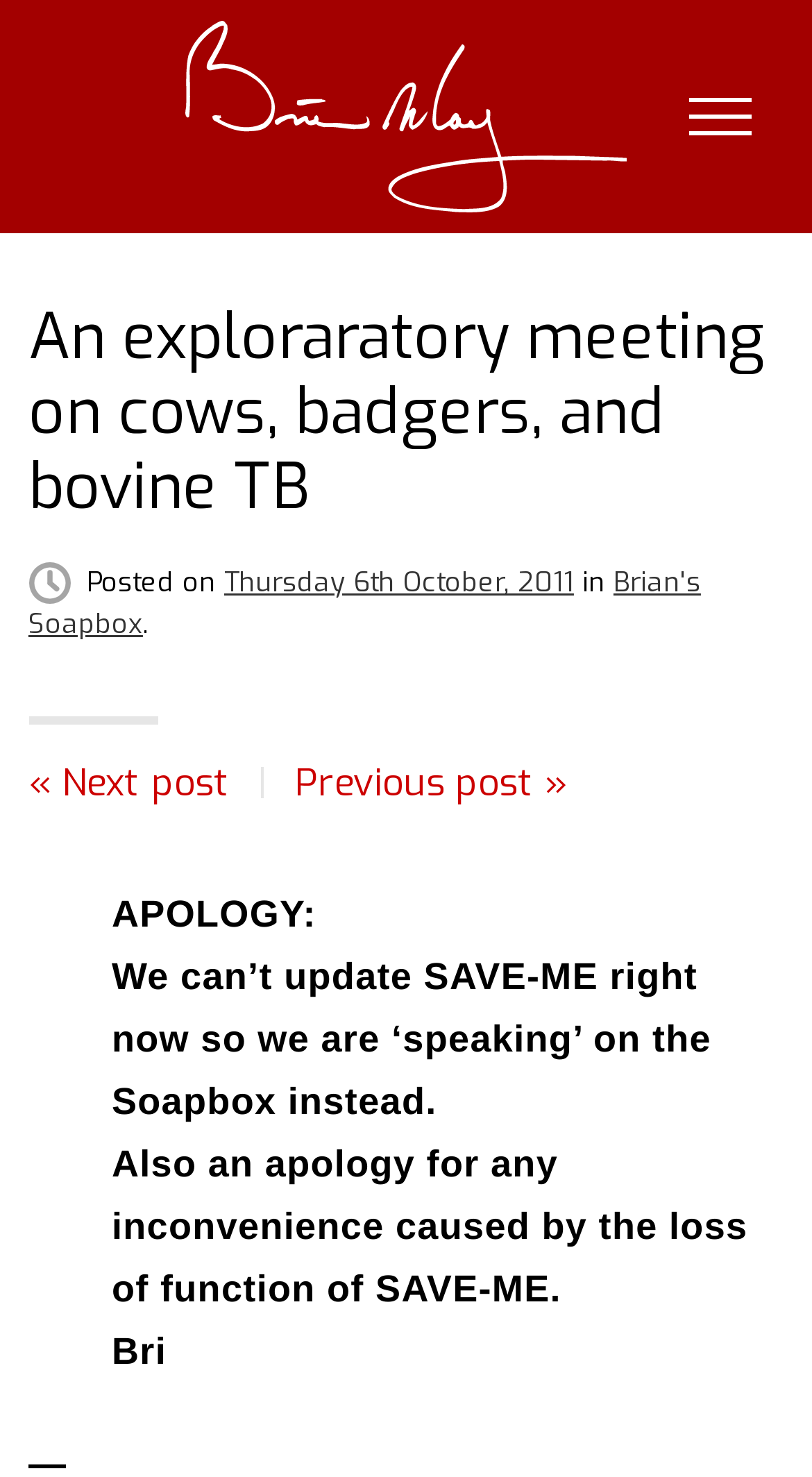What is the topic of the meeting?
Examine the image closely and answer the question with as much detail as possible.

The topic of the meeting can be found in the heading element with the text 'An exploraratory meeting on cows, badgers, and bovine TB'.